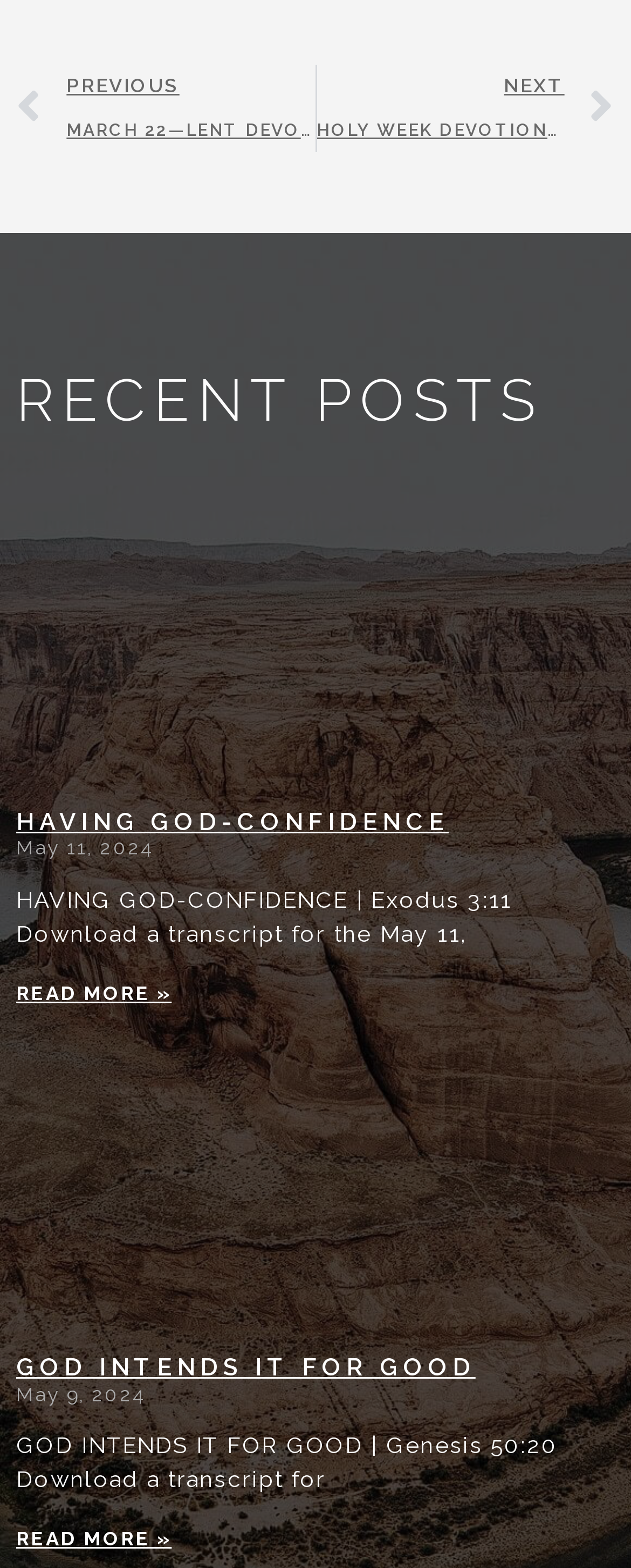Locate the bounding box coordinates of the clickable element to fulfill the following instruction: "Go to Home page". Provide the coordinates as four float numbers between 0 and 1 in the format [left, top, right, bottom].

None